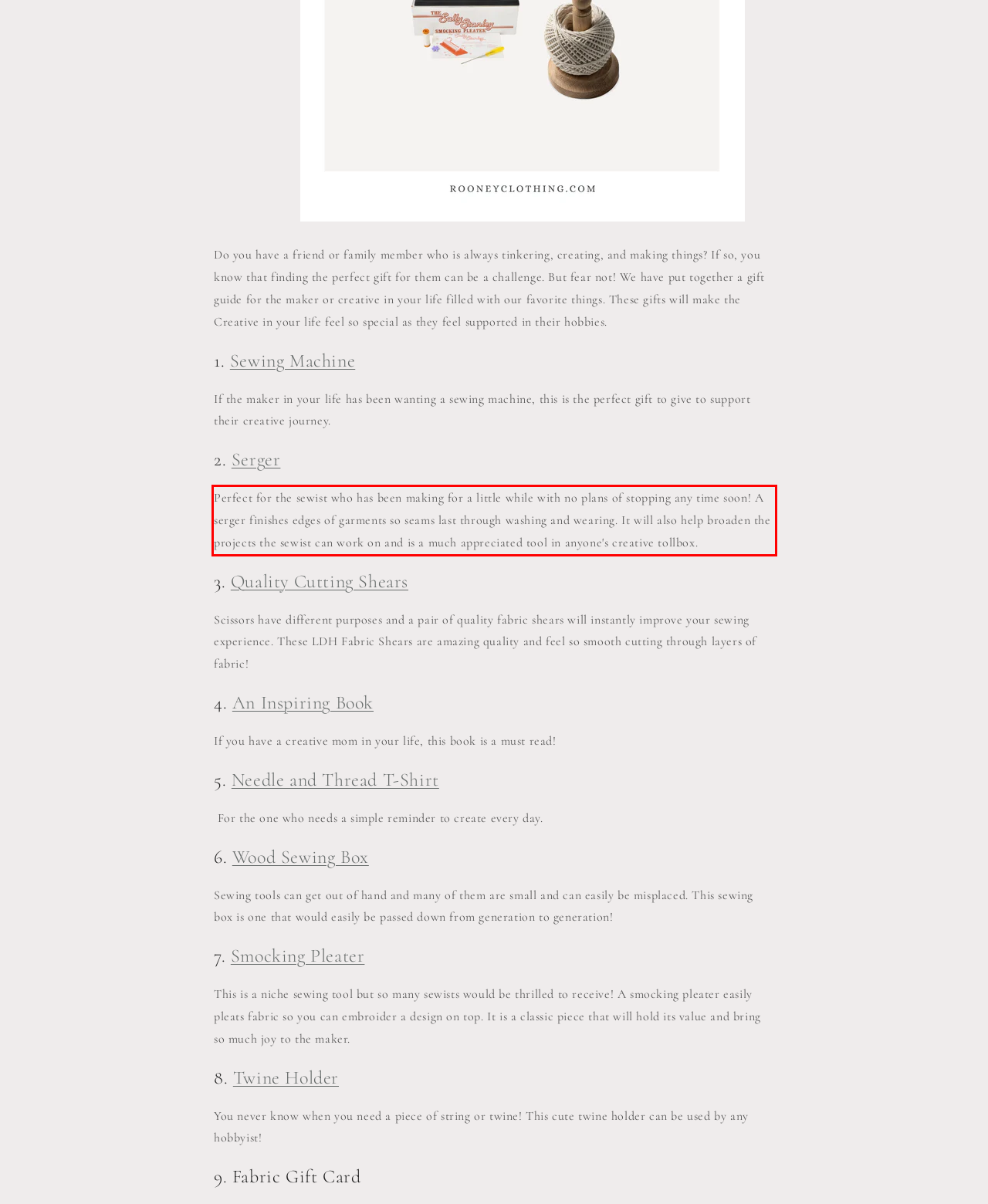Identify the text inside the red bounding box on the provided webpage screenshot by performing OCR.

Perfect for the sewist who has been making for a little while with no plans of stopping any time soon! A serger finishes edges of garments so seams last through washing and wearing. It will also help broaden the projects the sewist can work on and is a much appreciated tool in anyone's creative tollbox.